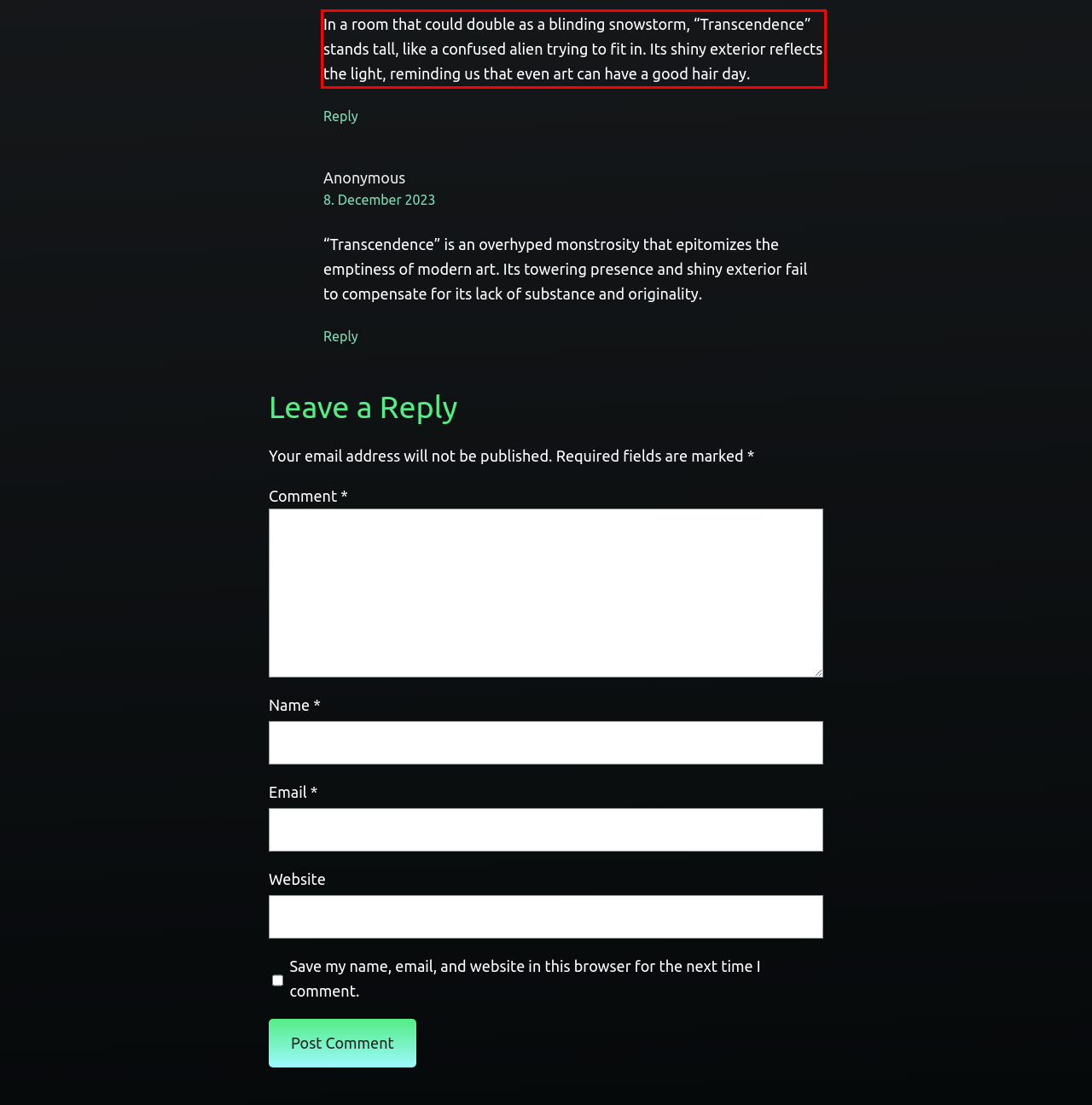Given a webpage screenshot, identify the text inside the red bounding box using OCR and extract it.

In a room that could double as a blinding snowstorm, “Transcendence” stands tall, like a confused alien trying to fit in. Its shiny exterior reflects the light, reminding us that even art can have a good hair day.